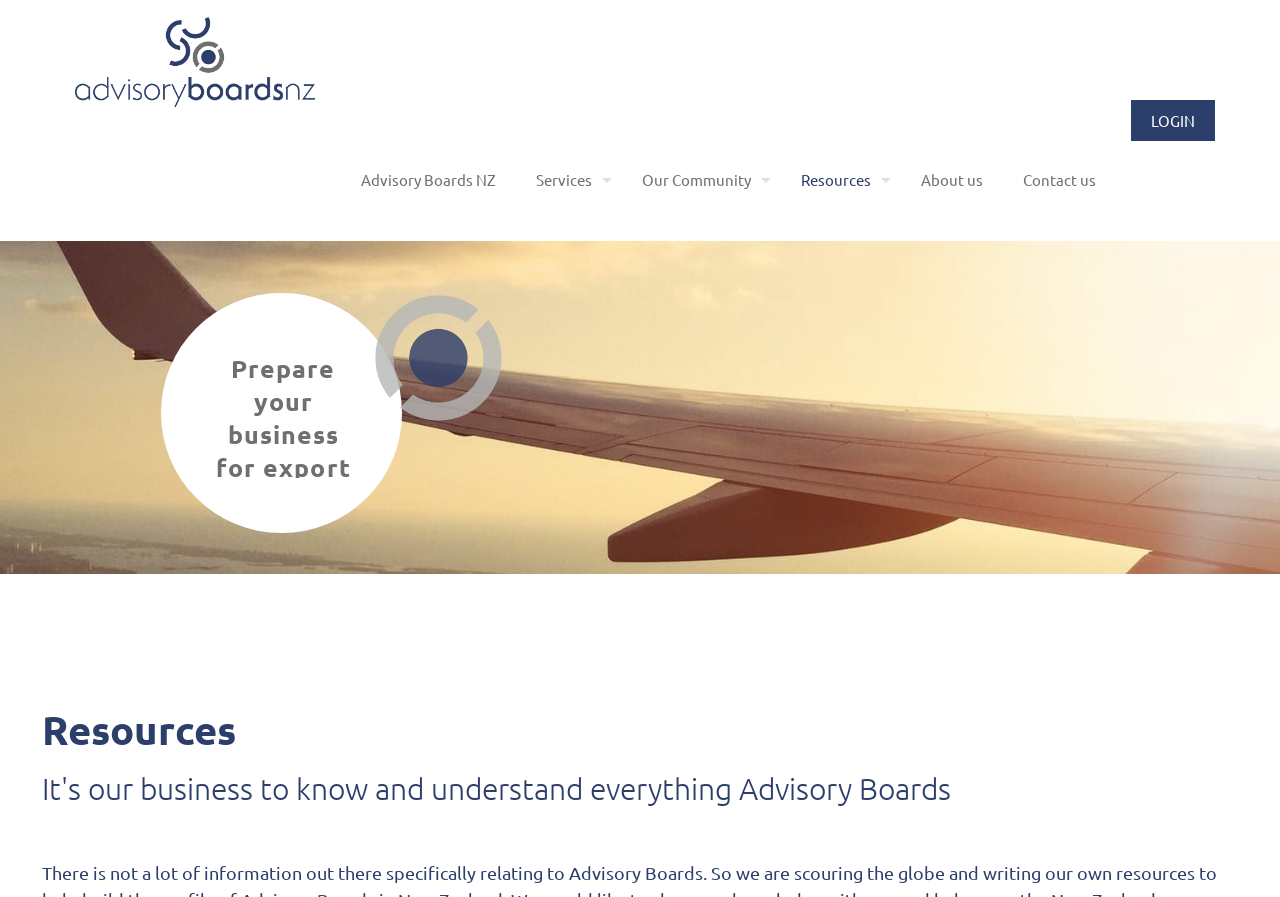What is the last navigation link?
Use the image to give a comprehensive and detailed response to the question.

The last navigation link is located at the top right corner of the webpage, and it is a link with the text 'Contact us'.